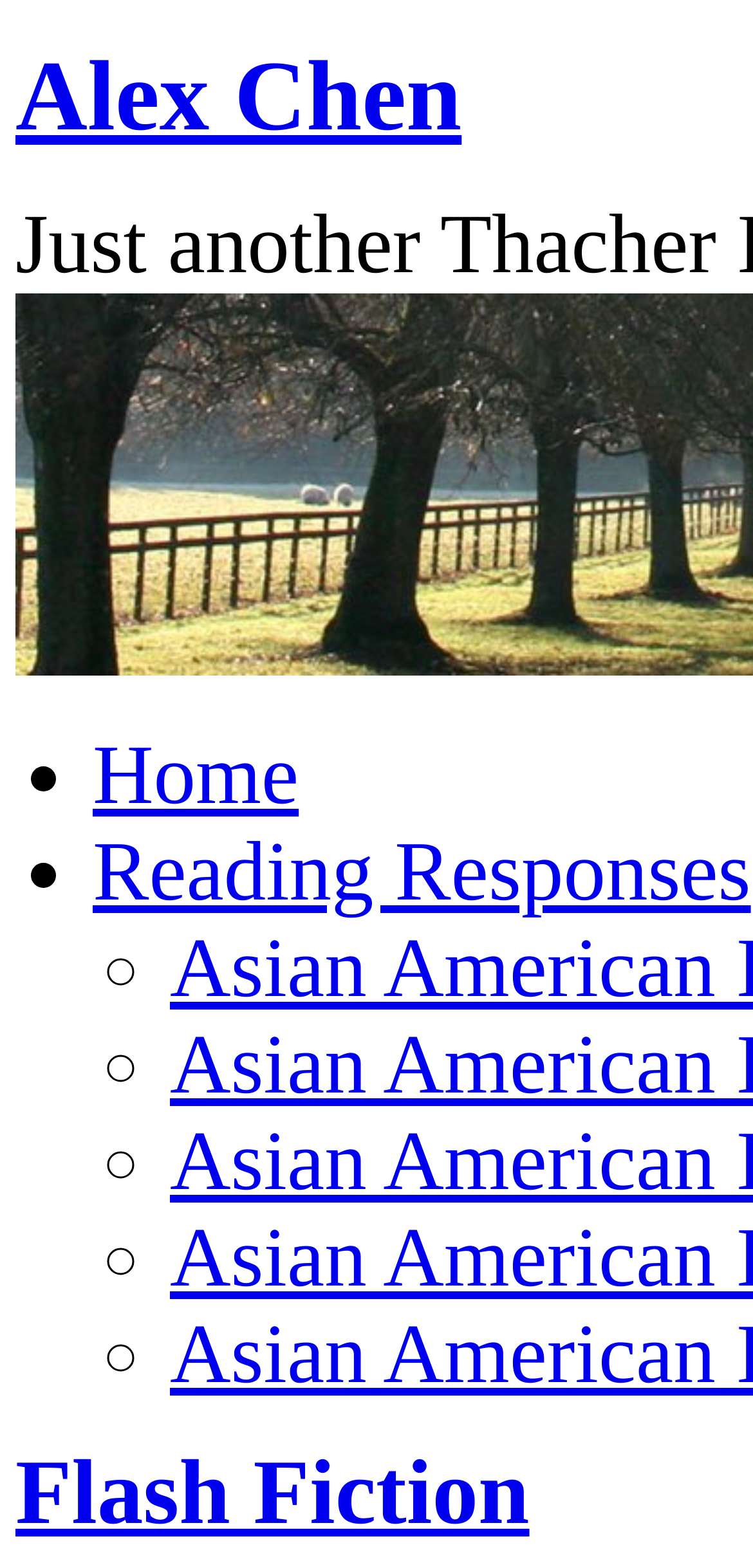Respond with a single word or phrase for the following question: 
How many navigation menu items are there?

3